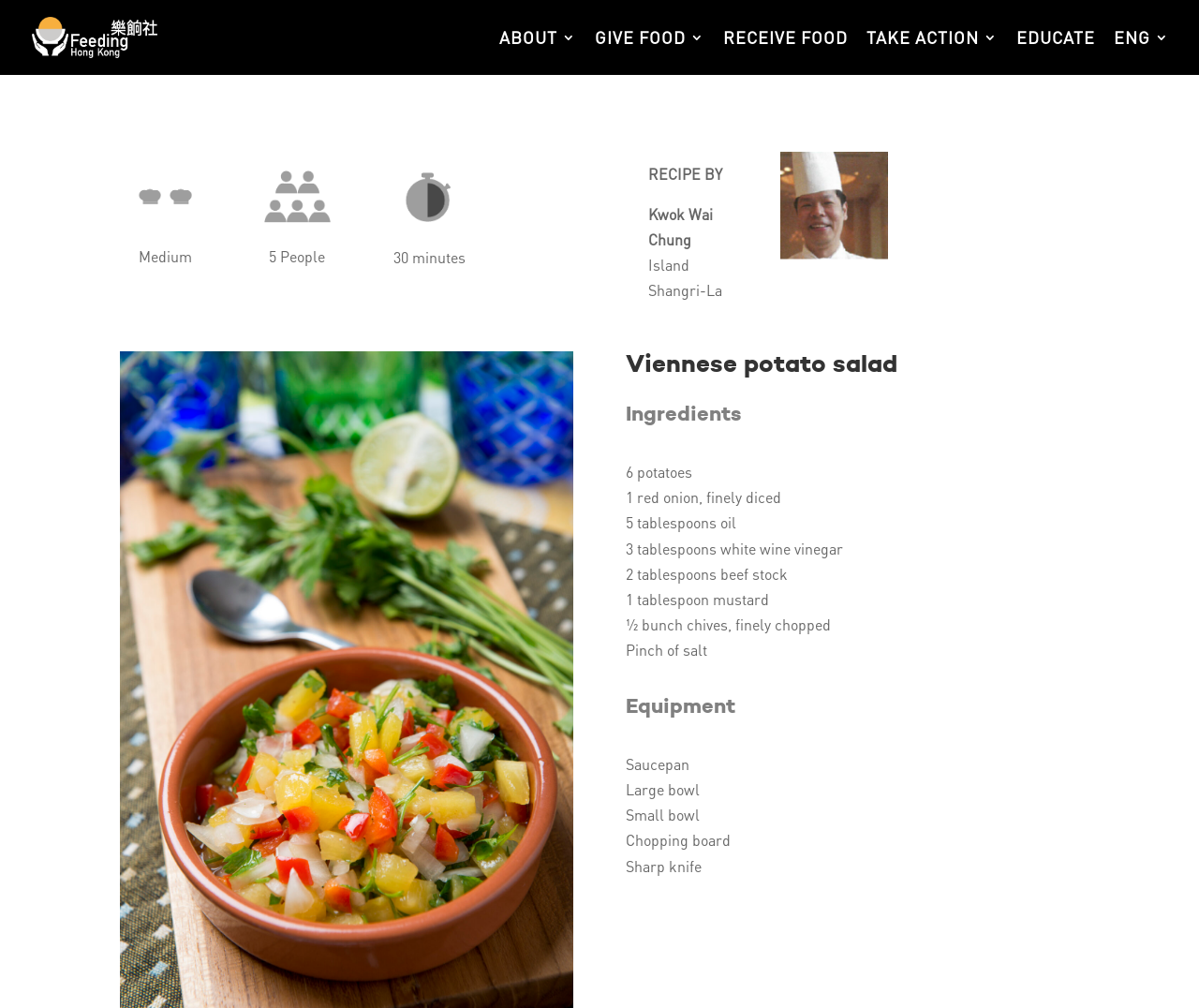Who is the author of the recipe?
Please look at the screenshot and answer using one word or phrase.

Kwok Wai Chung